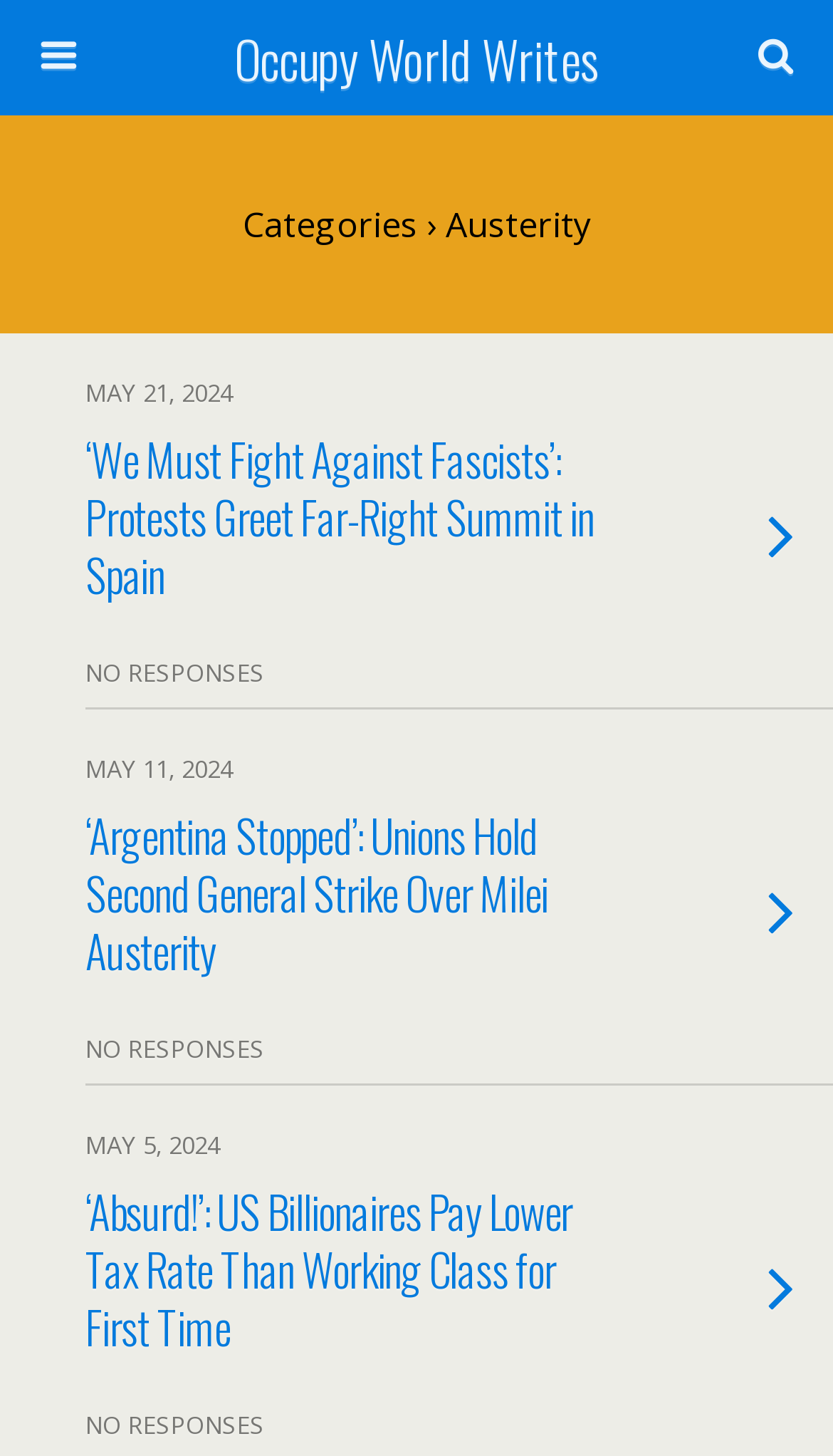Extract the bounding box for the UI element that matches this description: "Occupy World Writes".

[0.16, 0.0, 0.84, 0.079]